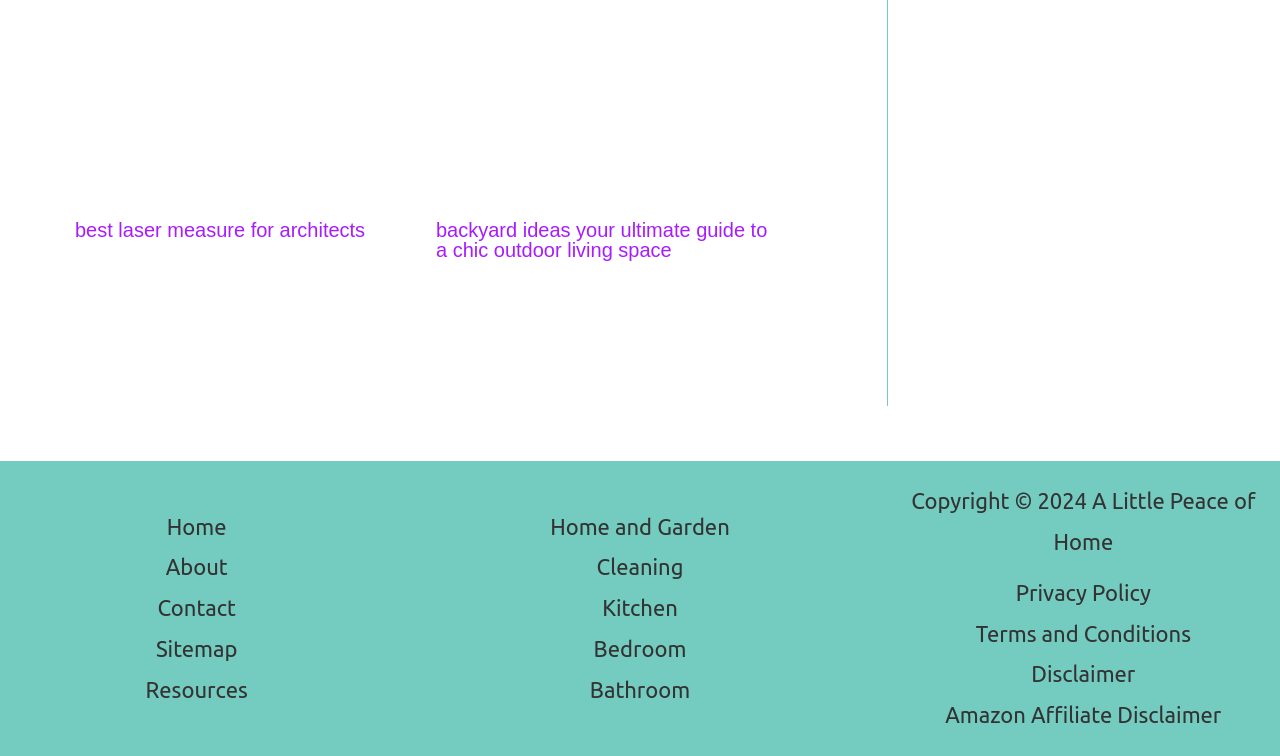Please pinpoint the bounding box coordinates for the region I should click to adhere to this instruction: "View Home and Garden menu".

[0.43, 0.679, 0.57, 0.712]